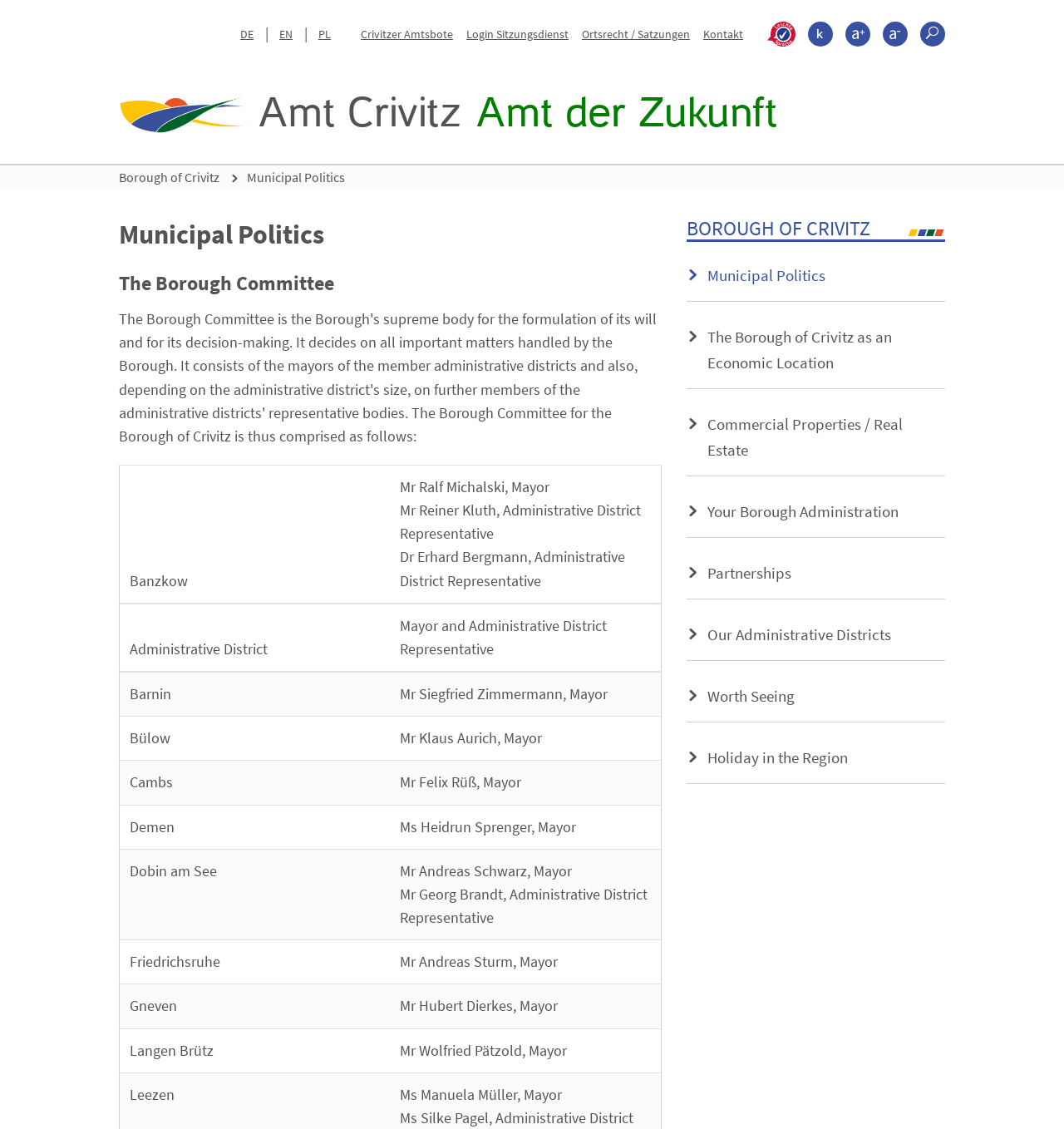Explain the webpage in detail, including its primary components.

The webpage is the open, interactive administrative portal of the Borough of Crivitz. At the top, there is a navigation header with several links, including language options (DE, EN, PL) and links to various sections such as "Crivitzer Amtsbote", "Login Sitzungsdienst", "Ortsrecht / Satzungen", and "Kontakt". There are also links to accessibility features, including "leichte Sprache", "Kontrast", "Schrift größer", "Schrift kleiner", and "Suche".

Below the navigation header, there is a logo of the Amt Crivitz, accompanied by a link to the "Borough of Crivitz" and a heading "Municipal Politics". Underneath, there is a table with several rows, each containing information about a different administrative district, including the district name and the mayor's name.

To the right of the table, there is a complementary section with several links to various topics, including "The Borough of Crivitz as an Economic Location", "Commercial Properties / Real Estate", "Your Borough Administration", "Partnerships", "Our Administrative Districts", "Worth Seeing", and "Holiday in the Region".